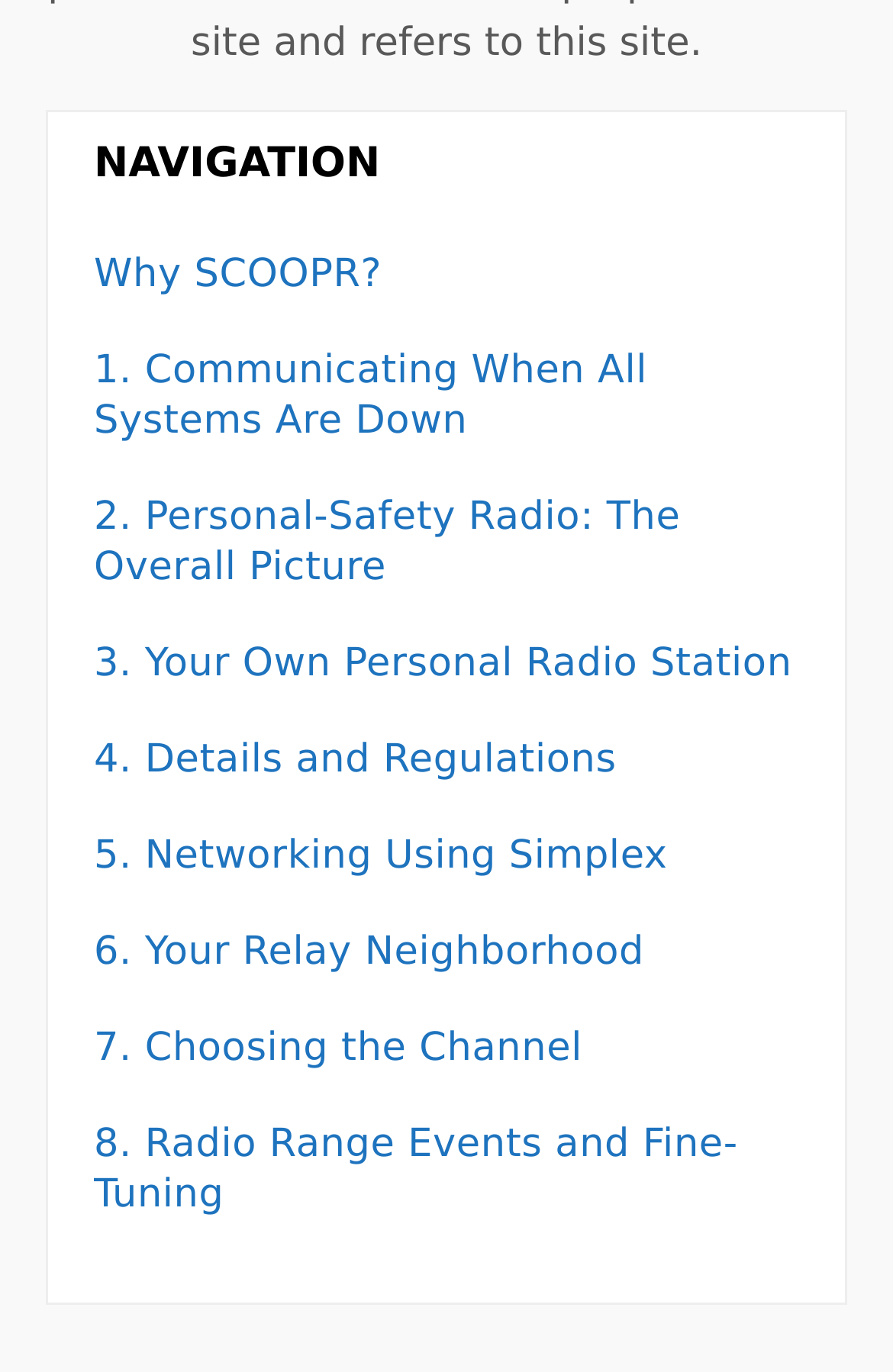Identify the bounding box coordinates of the area you need to click to perform the following instruction: "Learn about 'Radio Range Events and Fine-Tuning'".

[0.105, 0.818, 0.826, 0.888]